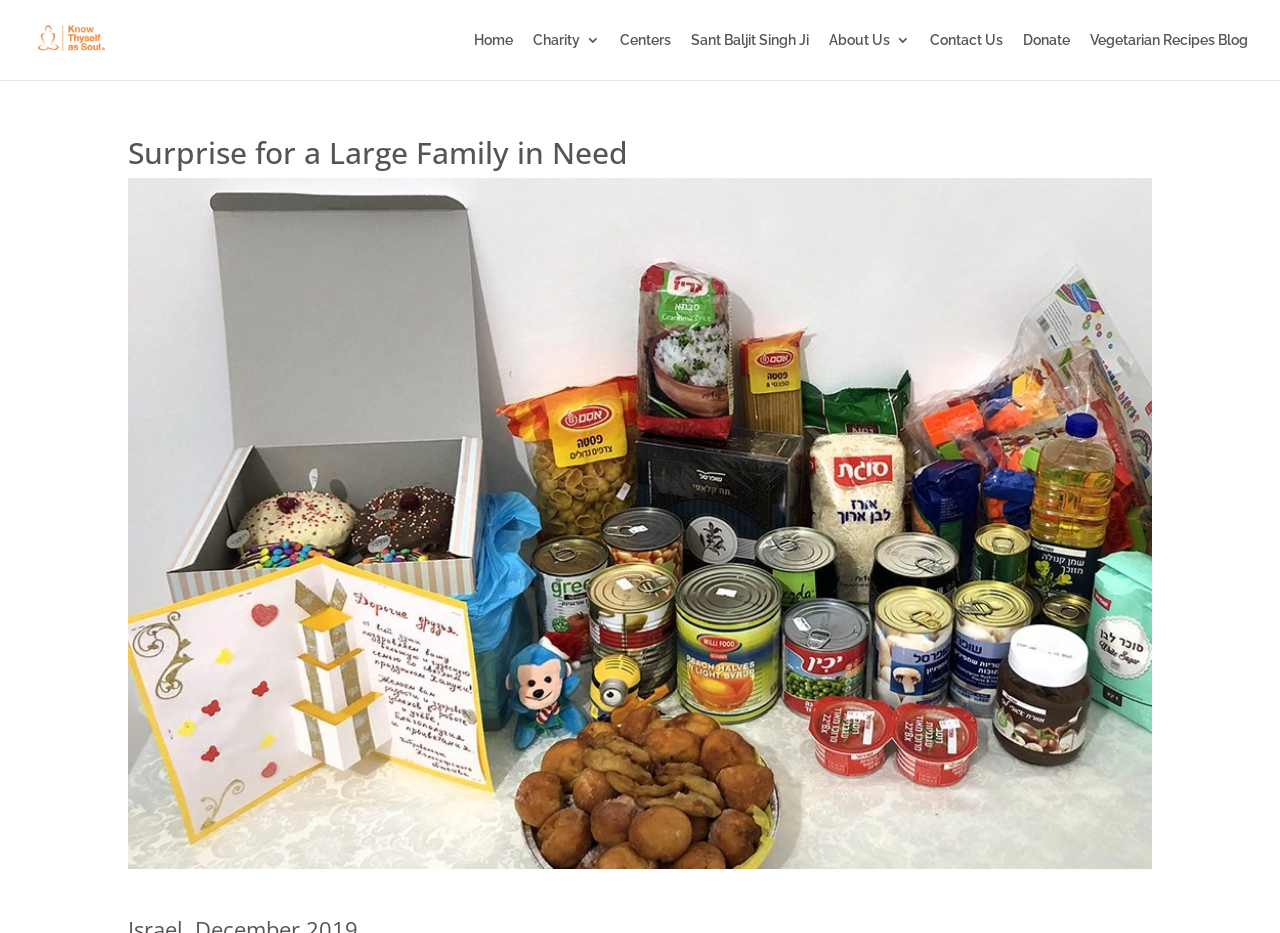Please find and give the text of the main heading on the webpage.

Surprise for a Large Family in Need